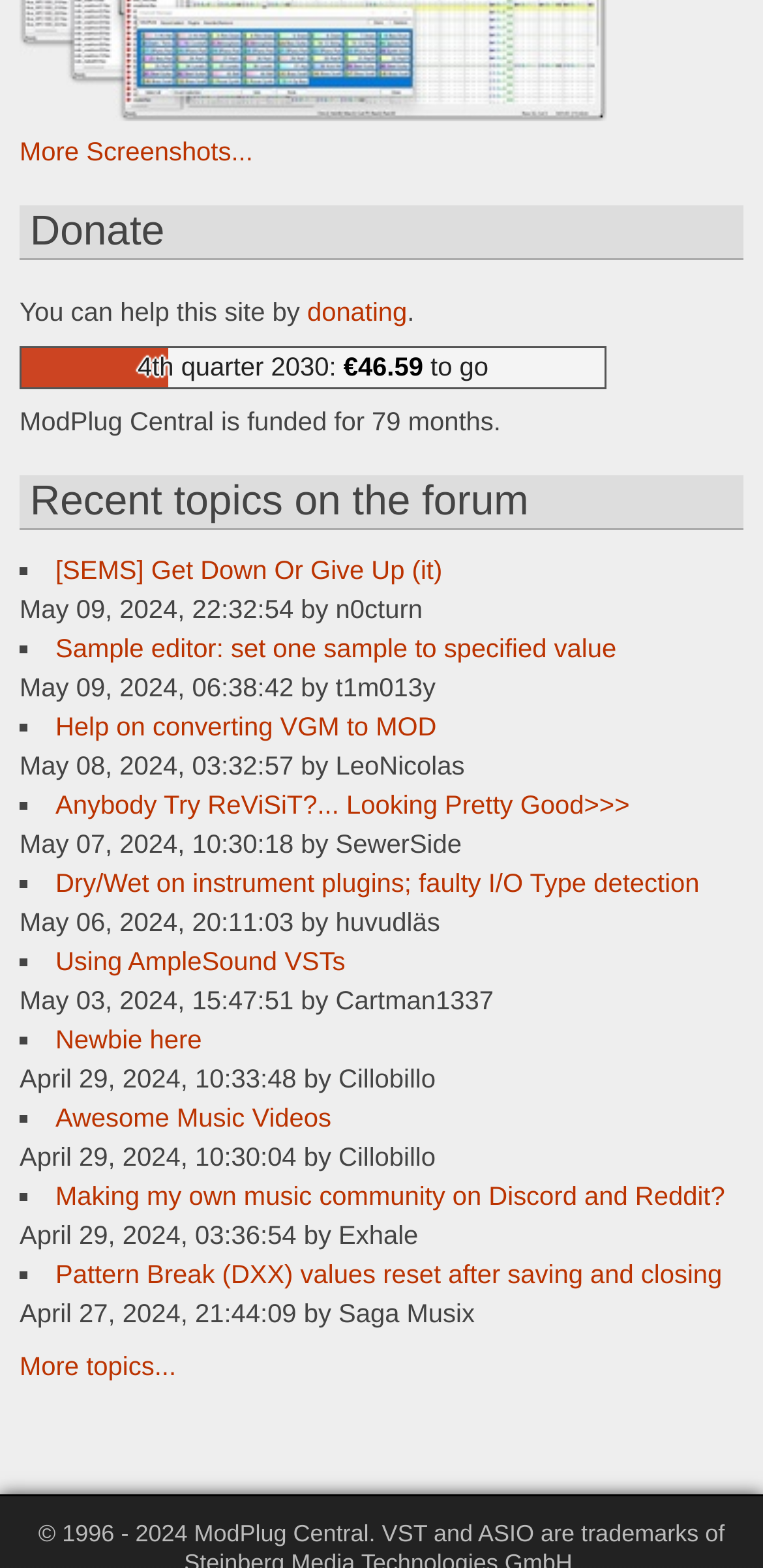Find the bounding box coordinates for the HTML element described as: "Awesome Music Videos". The coordinates should consist of four float values between 0 and 1, i.e., [left, top, right, bottom].

[0.073, 0.704, 0.434, 0.722]